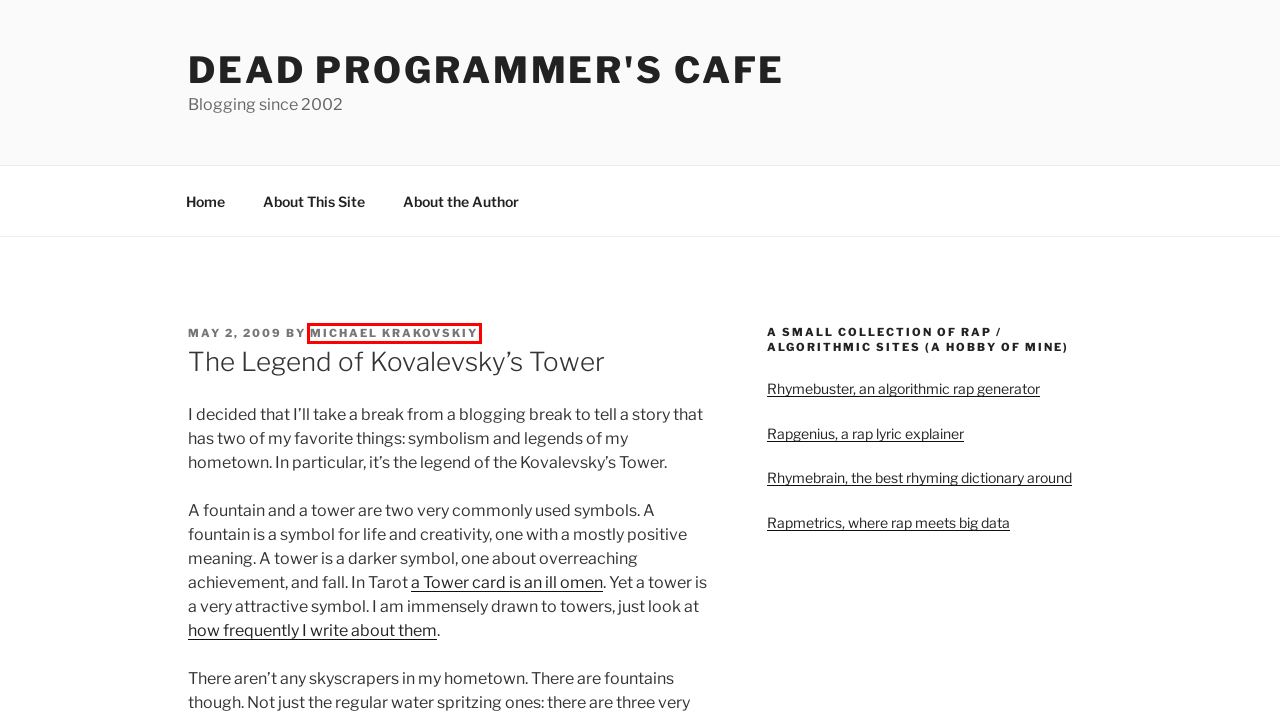Observe the webpage screenshot and focus on the red bounding box surrounding a UI element. Choose the most appropriate webpage description that corresponds to the new webpage after clicking the element in the bounding box. Here are the candidates:
A. About This Site – Dead Programmer's Cafe
B. Dead Programmer's Cafe – Blogging since 2002
C. Visual arts – Dead Programmer's Cafe
D. About the Author – Dead Programmer's Cafe
E. Michael Krakovskiy – Dead Programmer's Cafe
F. RhymeBrain Rhyming Dictionary. Easy to read on your phone.
G. Search Results for “node/tower” – Dead Programmer's Cafe
H. Business profile for rapmetrics.com provided by Network Solutions

E